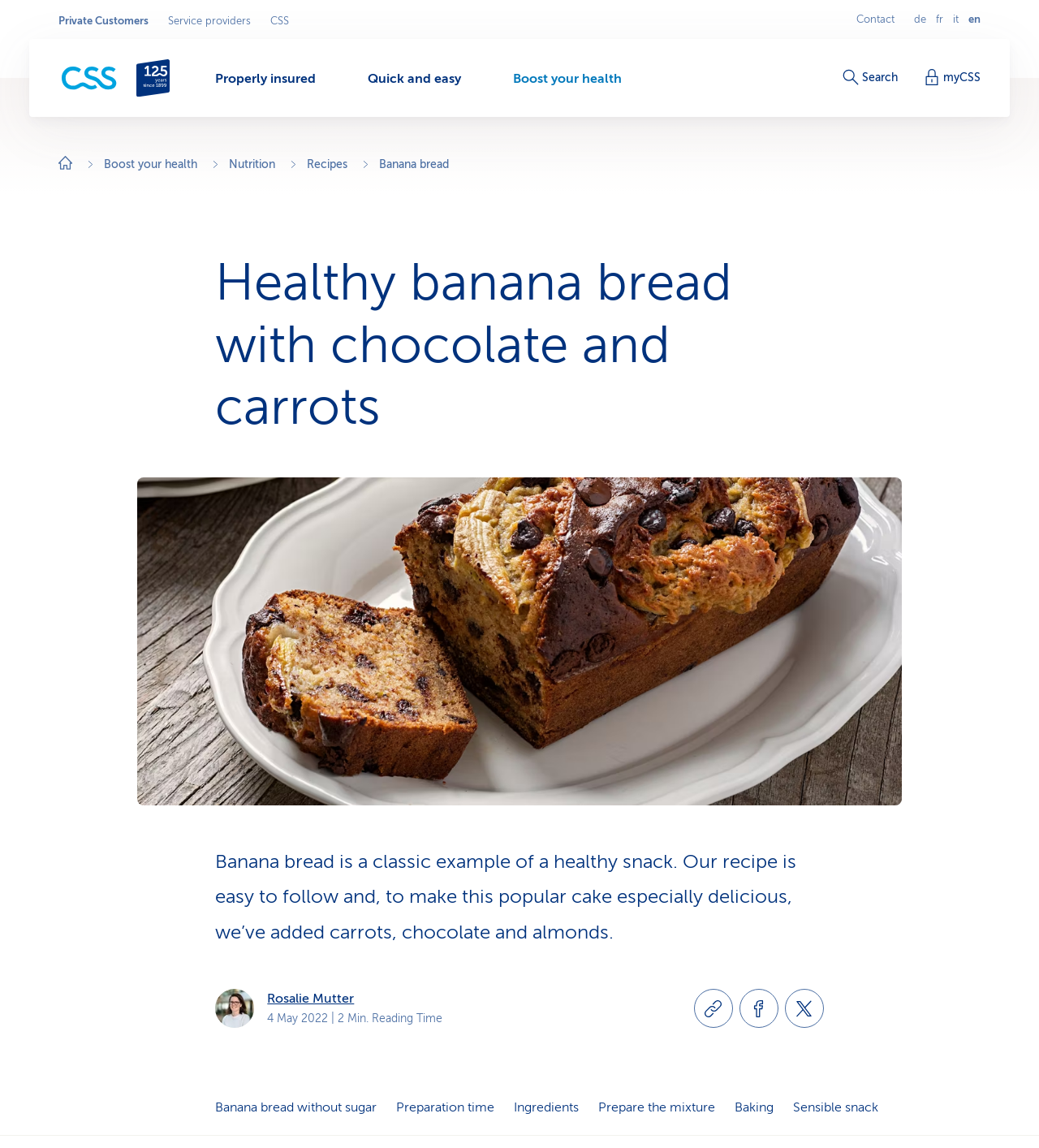Identify the bounding box coordinates of the area you need to click to perform the following instruction: "Read the recipe".

[0.207, 0.741, 0.767, 0.821]